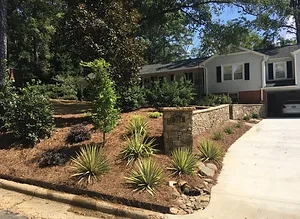What is the purpose of the central stone pillar?
Answer with a single word or phrase, using the screenshot for reference.

Defines the entrance